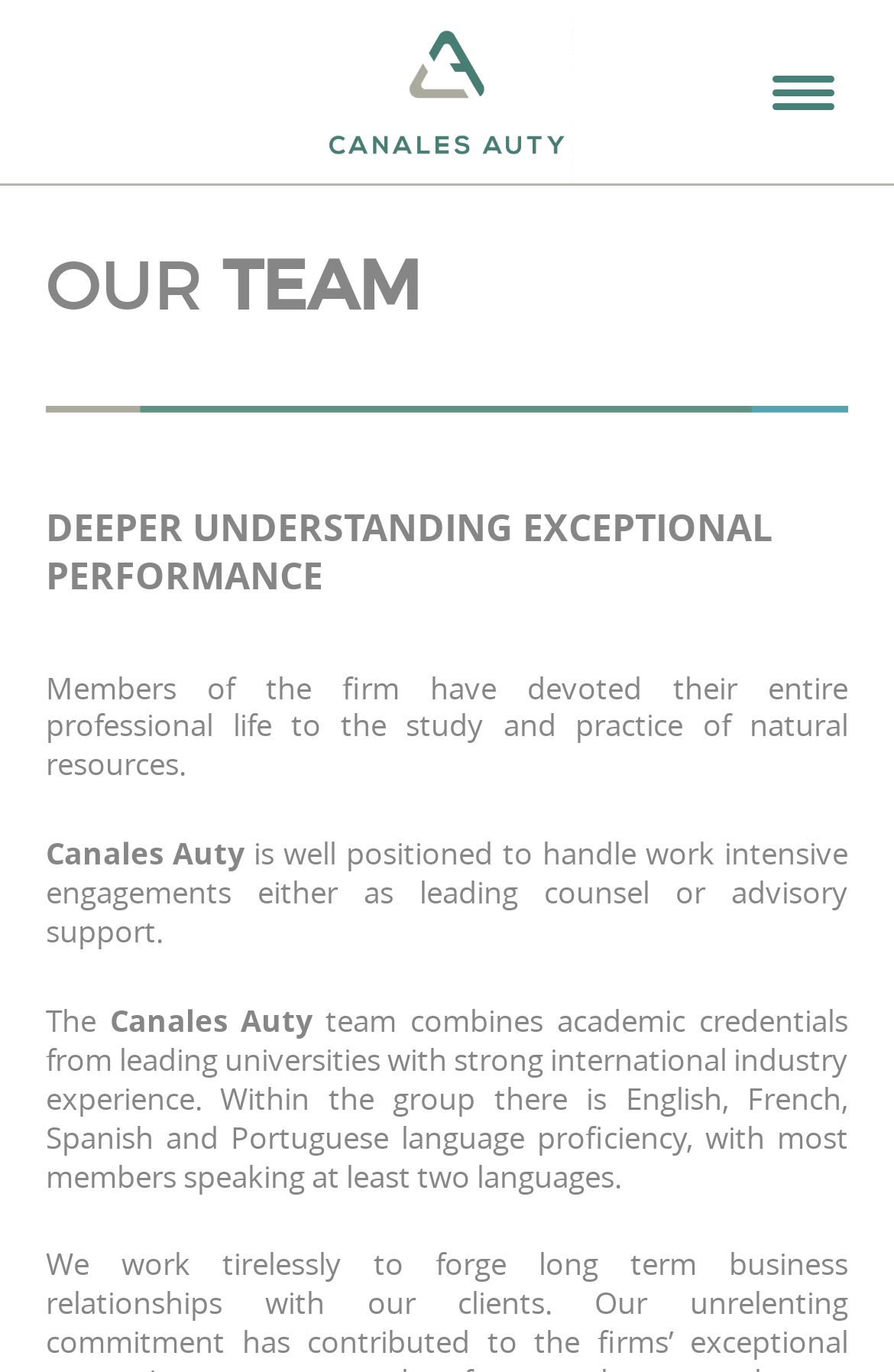Provide an in-depth description of the elements and layout of the webpage.

The webpage is about the team of Canales Auty, a natural resources firm. At the top right corner, there is a button labeled "Toggle navigation". Below it, there is a link with no text. The main content of the page is divided into sections, with a prominent heading "OUR TEAM" at the top. 

Below the heading, there is a paragraph of text that reads "DEEPER UNDERSTANDING EXCEPTIONAL PERFORMANCE". This is followed by a brief description of the firm's team members, stating that they have devoted their entire professional life to the study and practice of natural resources. 

On the left side of the page, there is a section with the firm's name "Canales Auty" in a smaller font size. Next to it, there is a paragraph of text that describes the firm's capabilities, stating that they are well-positioned to handle work-intensive engagements. 

Further down, there is another section that starts with the word "The", followed by a longer paragraph that describes the team's academic credentials, international industry experience, and language proficiency.